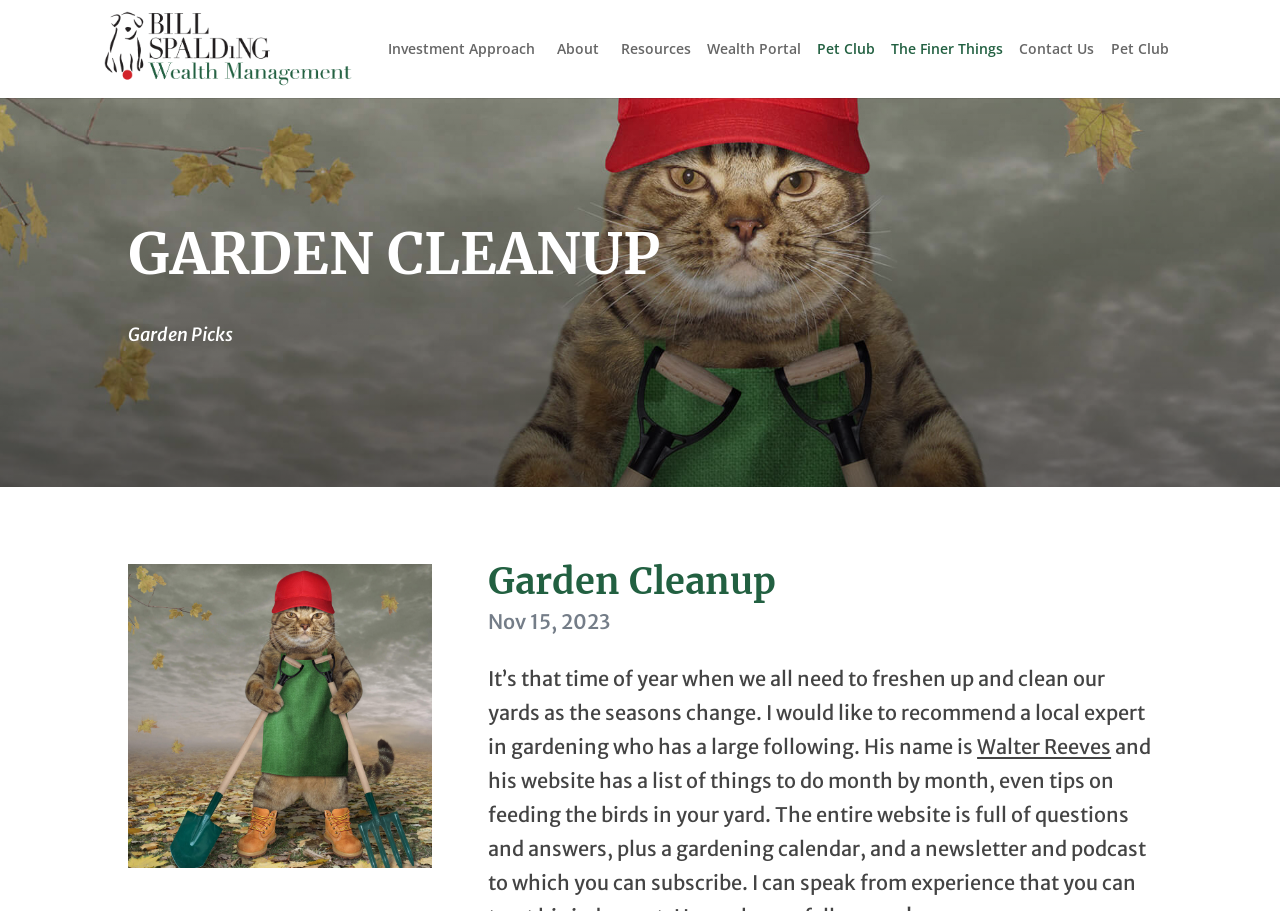How many links are there in the top navigation menu?
Please answer the question with a detailed and comprehensive explanation.

The top navigation menu can be identified by looking at the links at the top of the page, which include 'Investment Approach', 'About', 'Resources', 'Wealth Portal', 'Pet Club', 'The Finer Things', and 'Contact Us'. There are 7 links in total.